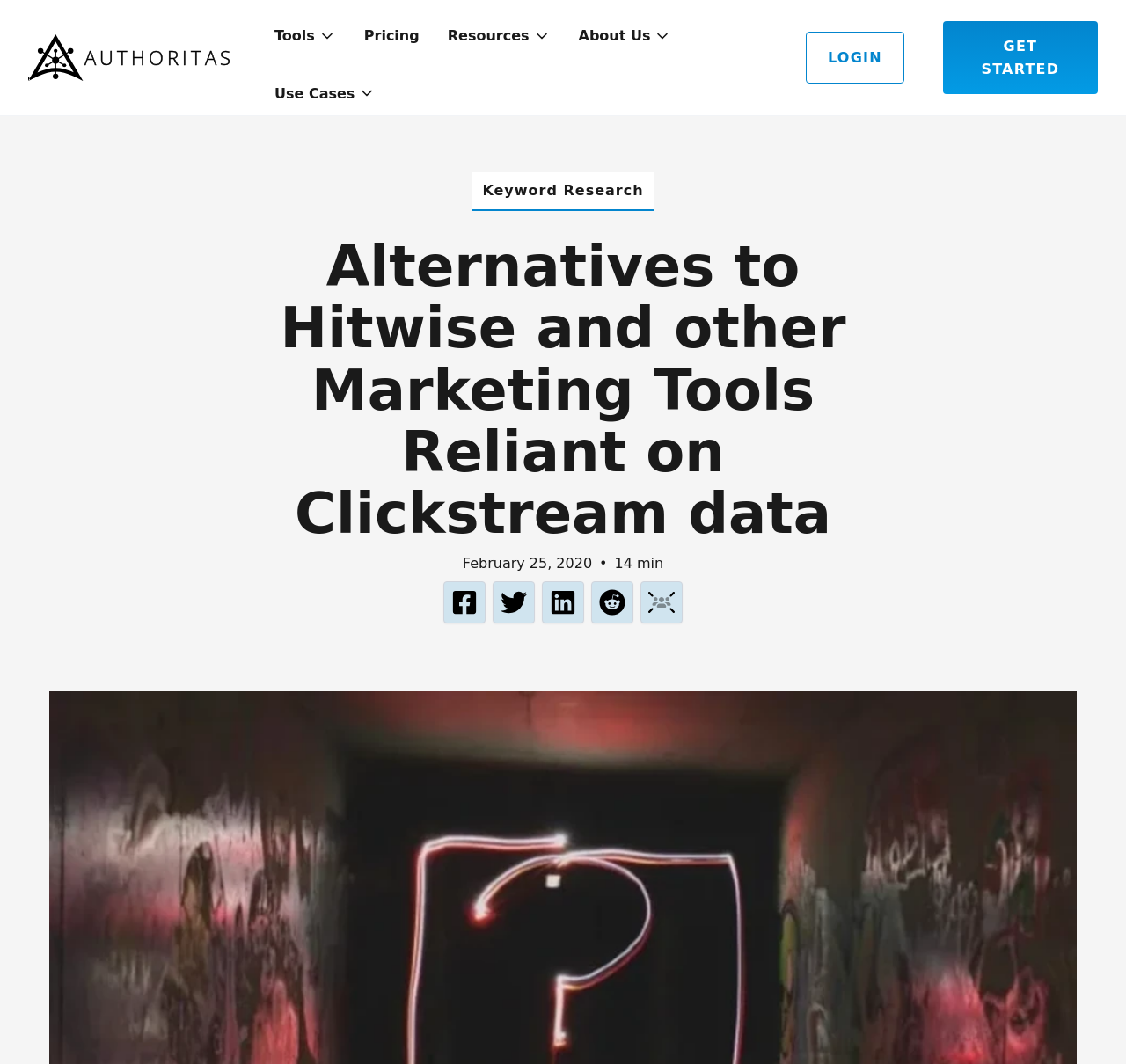How many dropdown menus are there?
Using the visual information from the image, give a one-word or short-phrase answer.

4